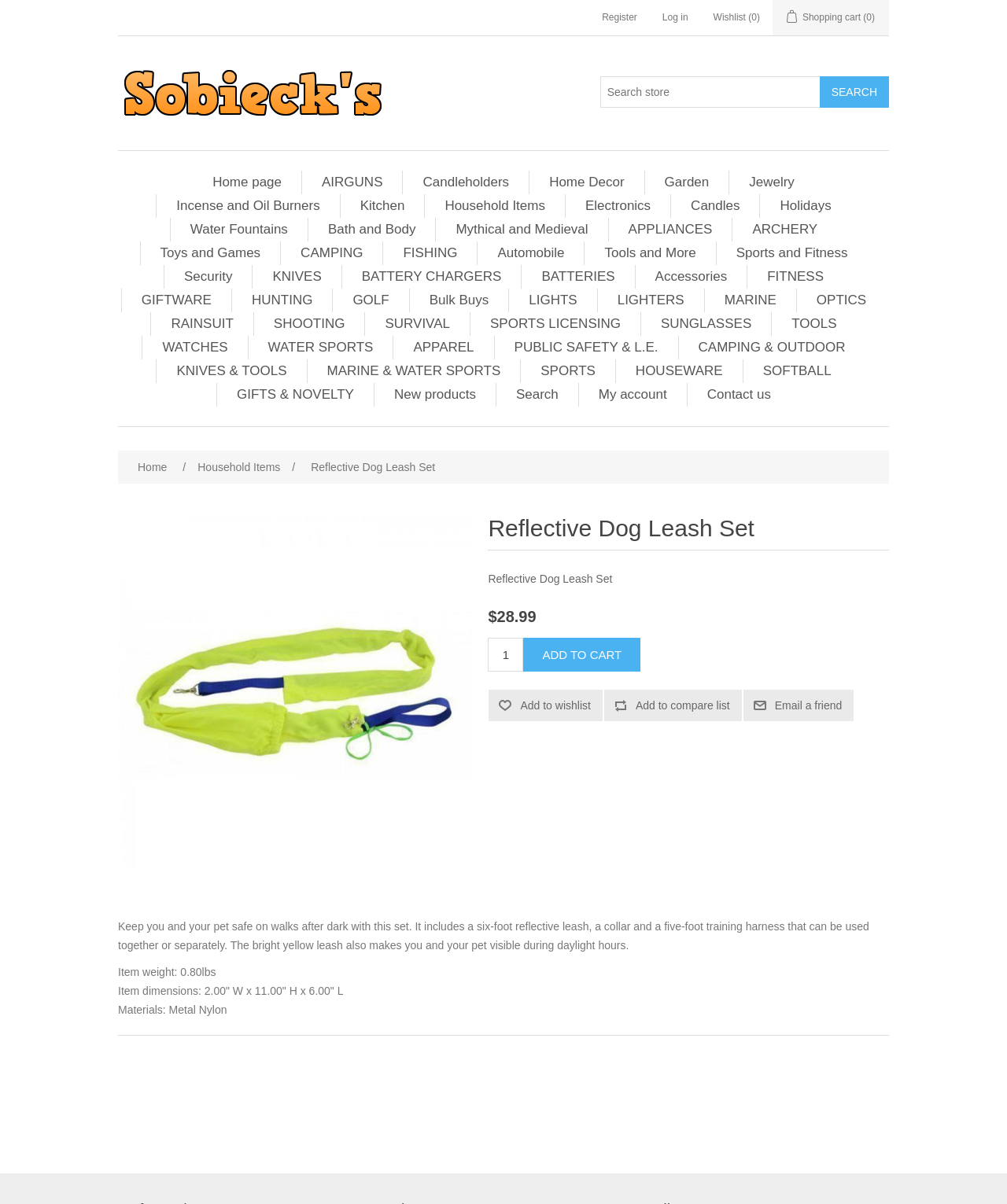Give a detailed account of the webpage's layout and content.

The webpage is an e-commerce page for a "Reflective Dog Leash Set" on Sobieck's website. At the top, there are links to "Register", "Log in", "Wishlist", and "Shopping cart" on the right side, and a search bar with a "Search" button on the left side. Below the search bar, there is a navigation menu with various categories such as "AIRGUNS", "Candleholders", "Home Decor", and many more.

On the main content area, there is a large image of the "Reflective Dog Leash Set" on the left side, and a heading with the product name on the right side. Below the heading, there is a price tag of "$28.99". Underneath, there is a quantity input field and an "Add to cart" button, as well as an "Add to wishlist" button.

At the top-left corner, there is a logo of Sobieck's with a link to the "Home page". On the bottom-left side, there are links to "Home", "Household Items", and other categories.